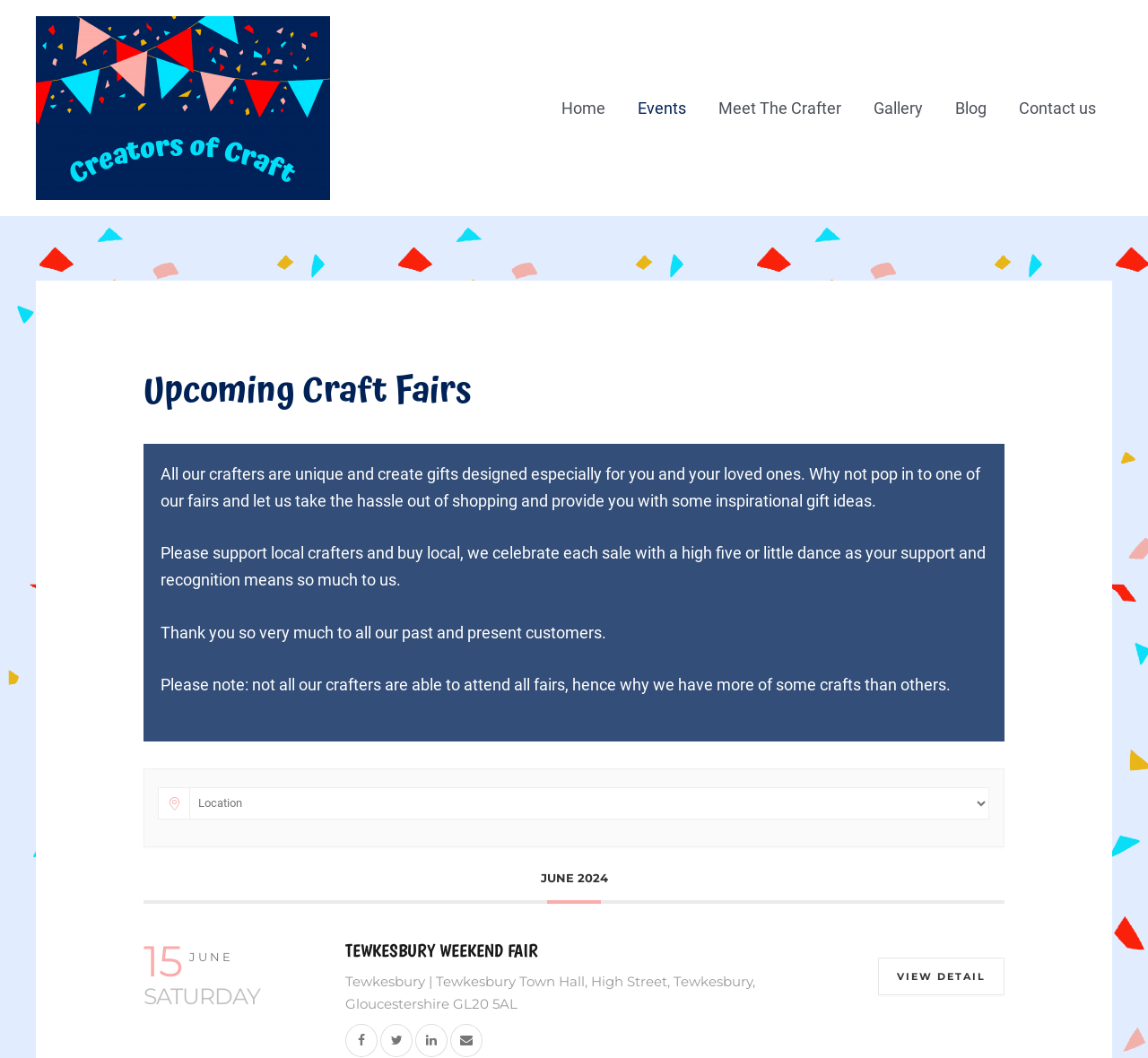What is the location of the Tewkesbury Weekend Fair?
Kindly offer a comprehensive and detailed response to the question.

According to the webpage, the Tewkesbury Weekend Fair is located at Tewkesbury Town Hall, High Street, Tewkesbury, Gloucestershire GL20 5AL.